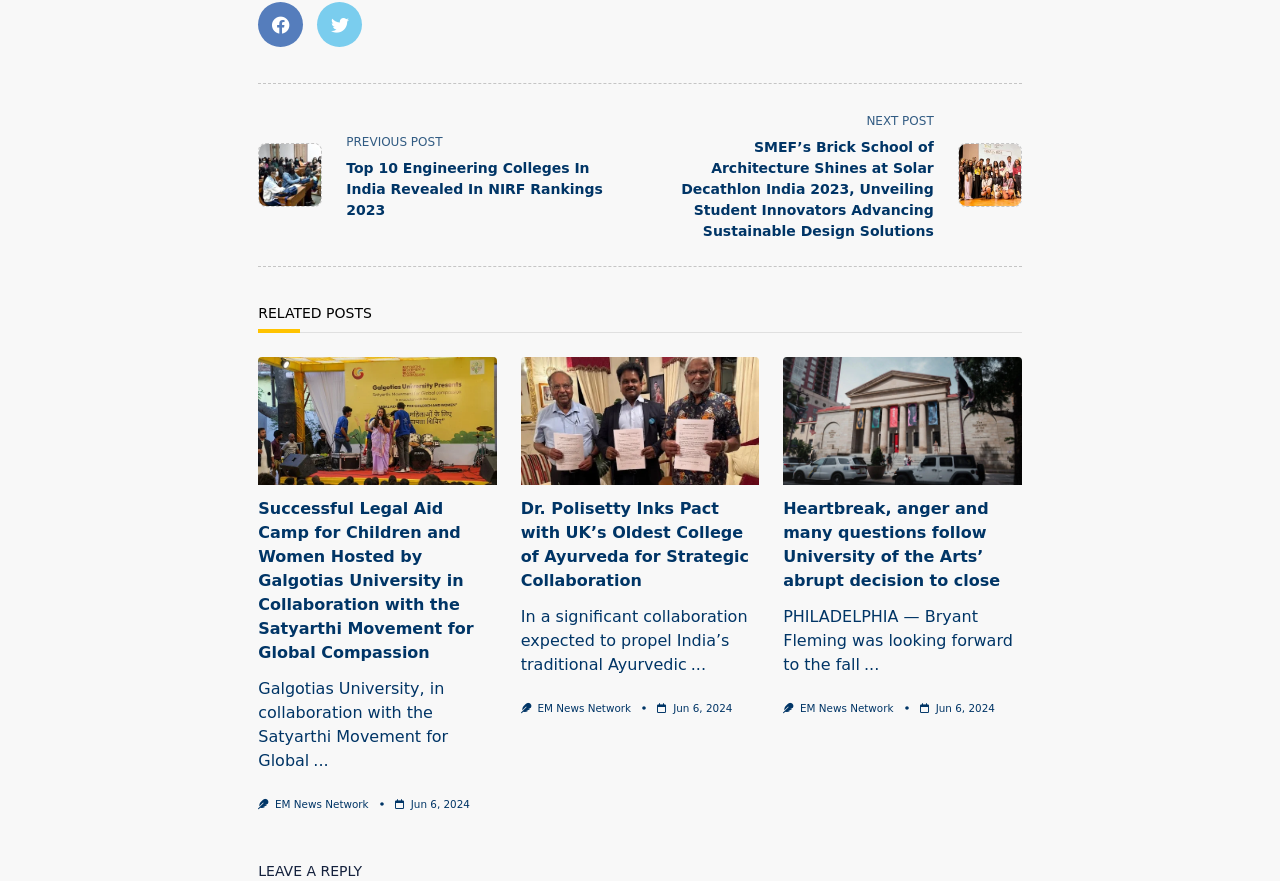Identify the coordinates of the bounding box for the element described below: "Jun 6, 2024Jun 6, 2024". Return the coordinates as four float numbers between 0 and 1: [left, top, right, bottom].

[0.526, 0.797, 0.572, 0.81]